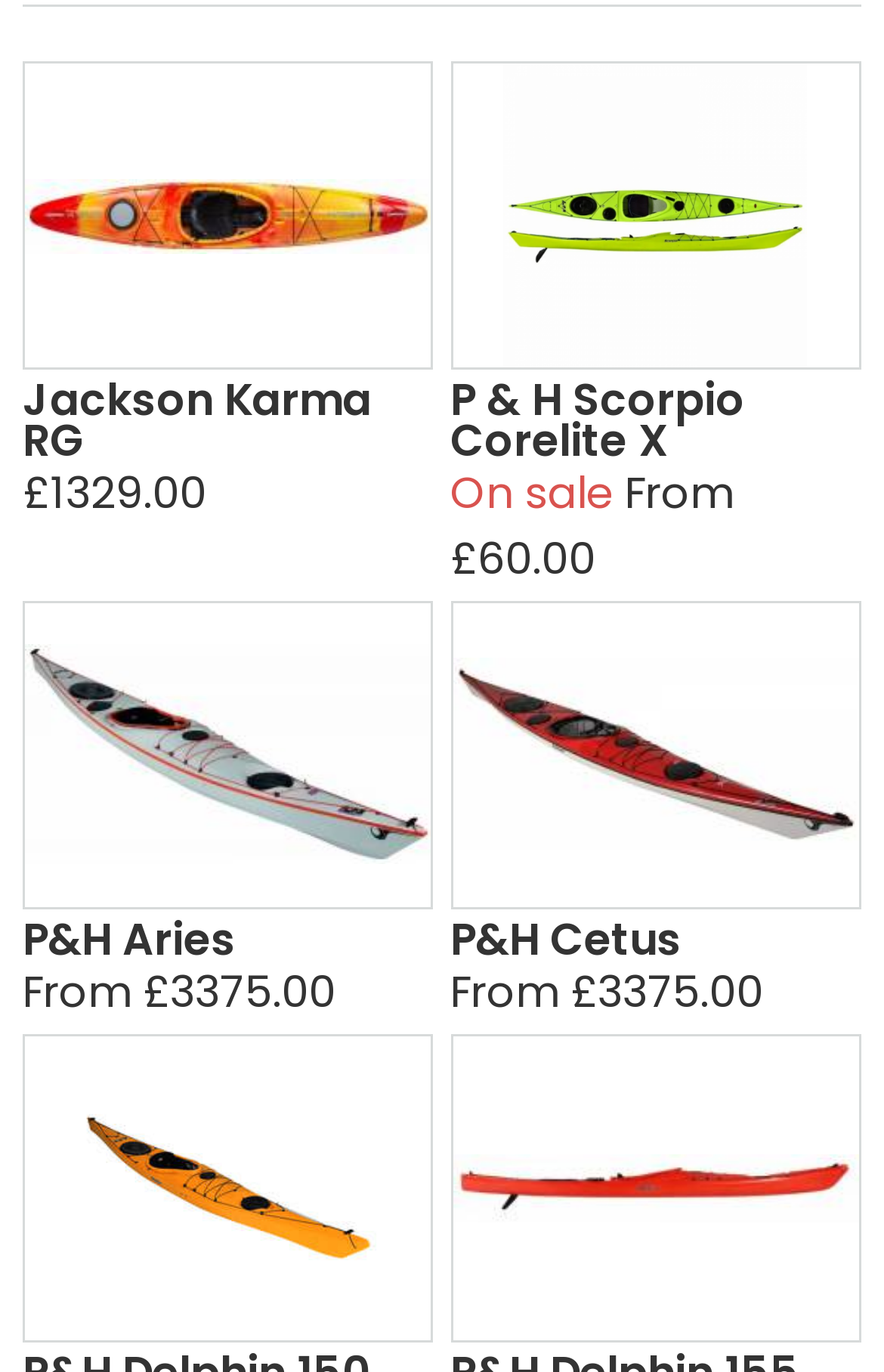Locate the bounding box coordinates of the area where you should click to accomplish the instruction: "View P&H Cetus product".

[0.512, 0.439, 0.971, 0.66]